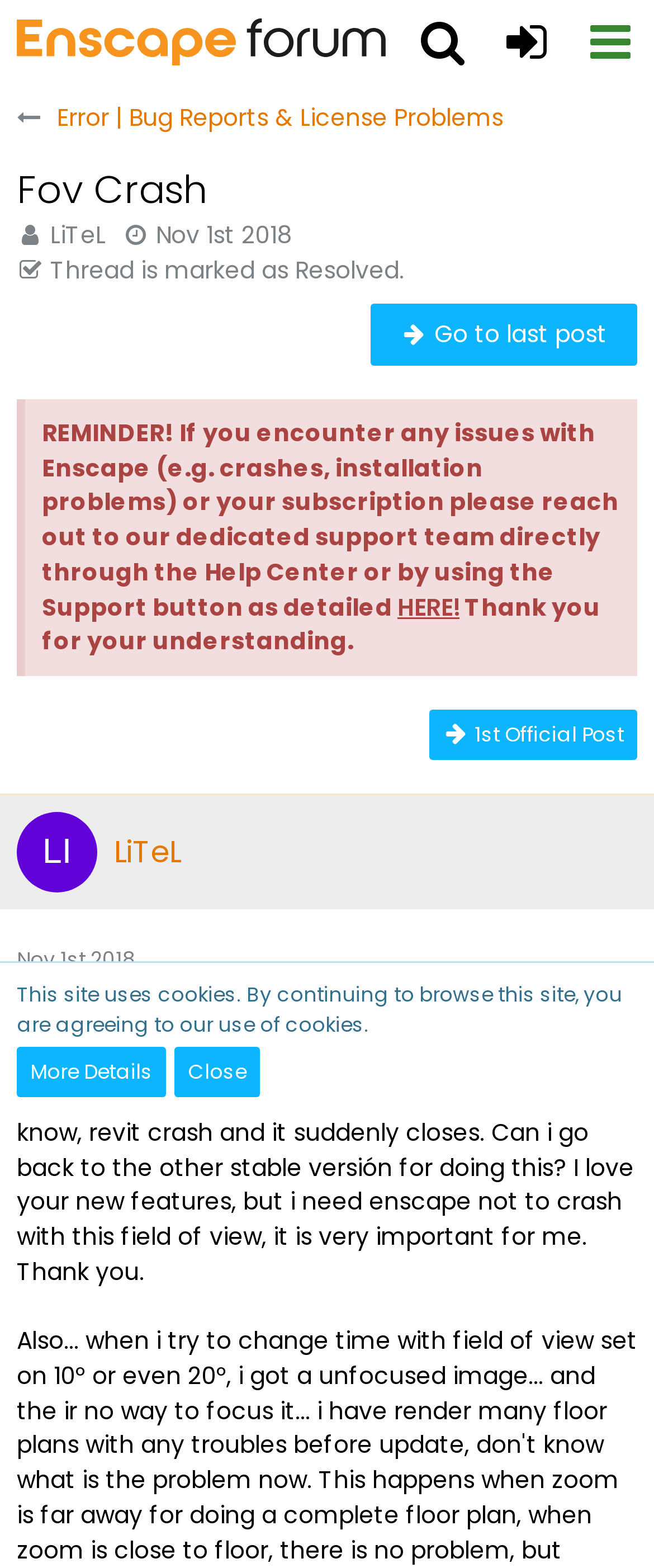Please mark the bounding box coordinates of the area that should be clicked to carry out the instruction: "Type in the comment box".

None